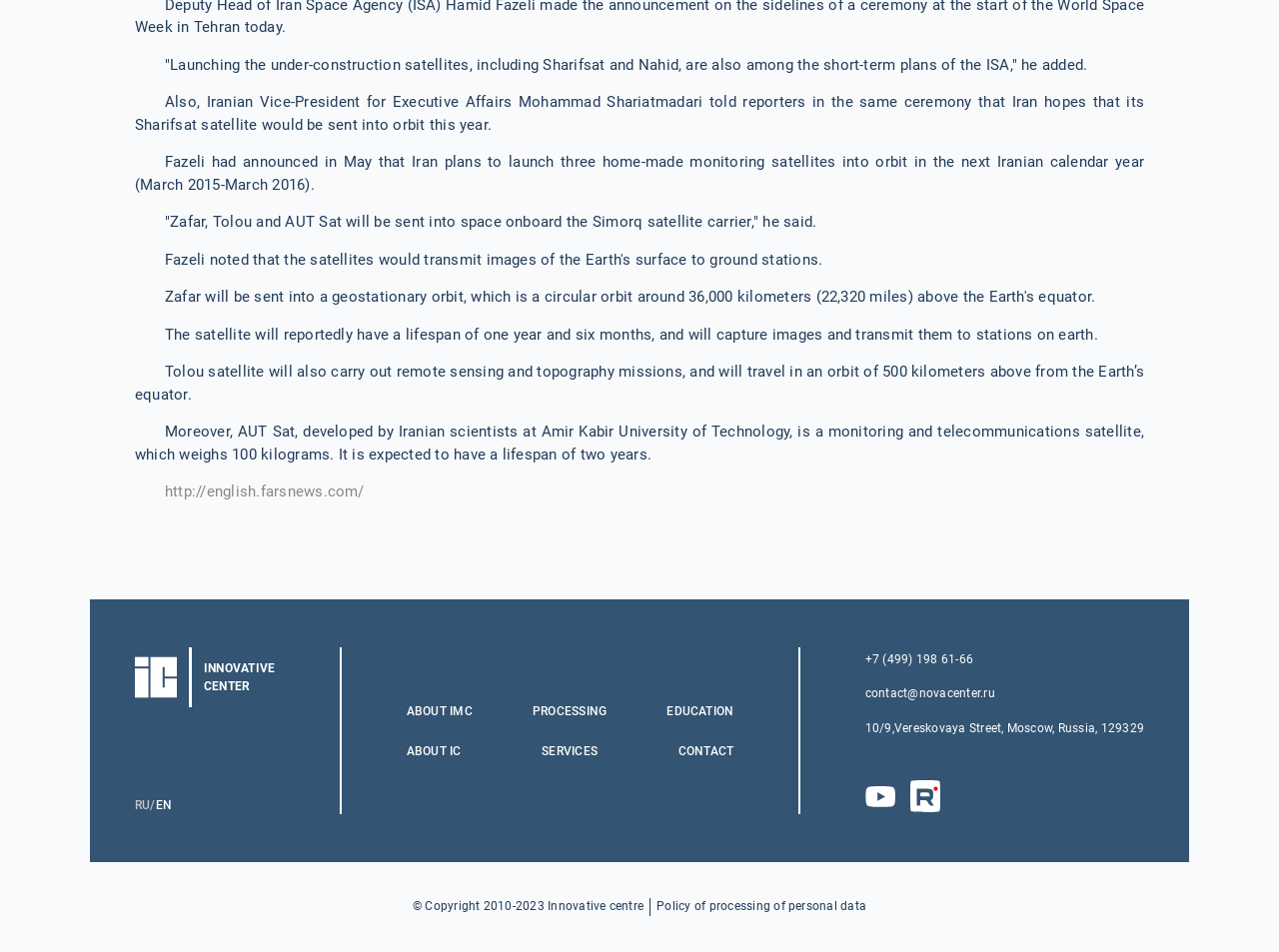Extract the bounding box for the UI element that matches this description: "contact@novacenter.ru".

[0.676, 0.721, 0.778, 0.736]